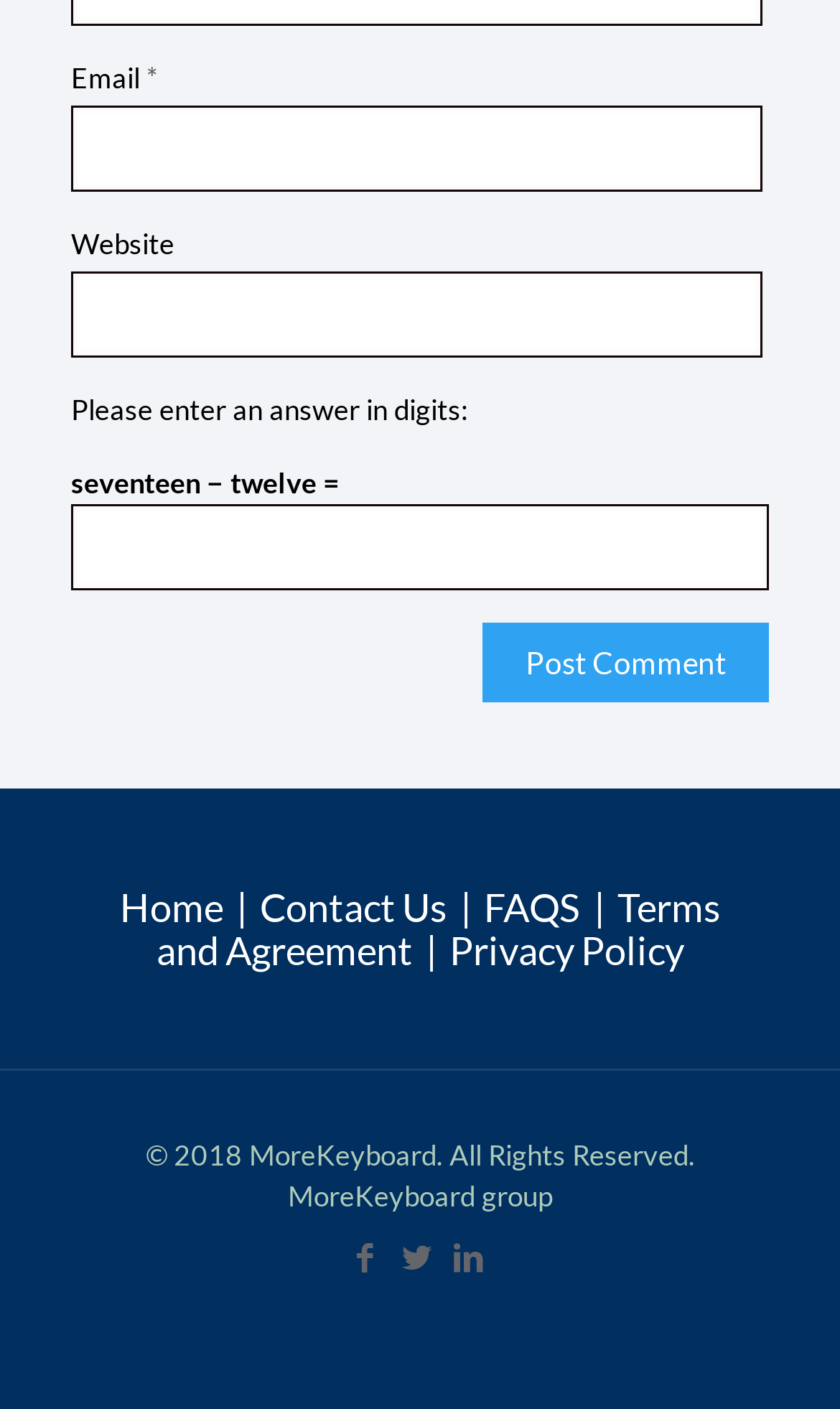Kindly determine the bounding box coordinates of the area that needs to be clicked to fulfill this instruction: "Solve the math problem".

[0.085, 0.358, 0.915, 0.419]